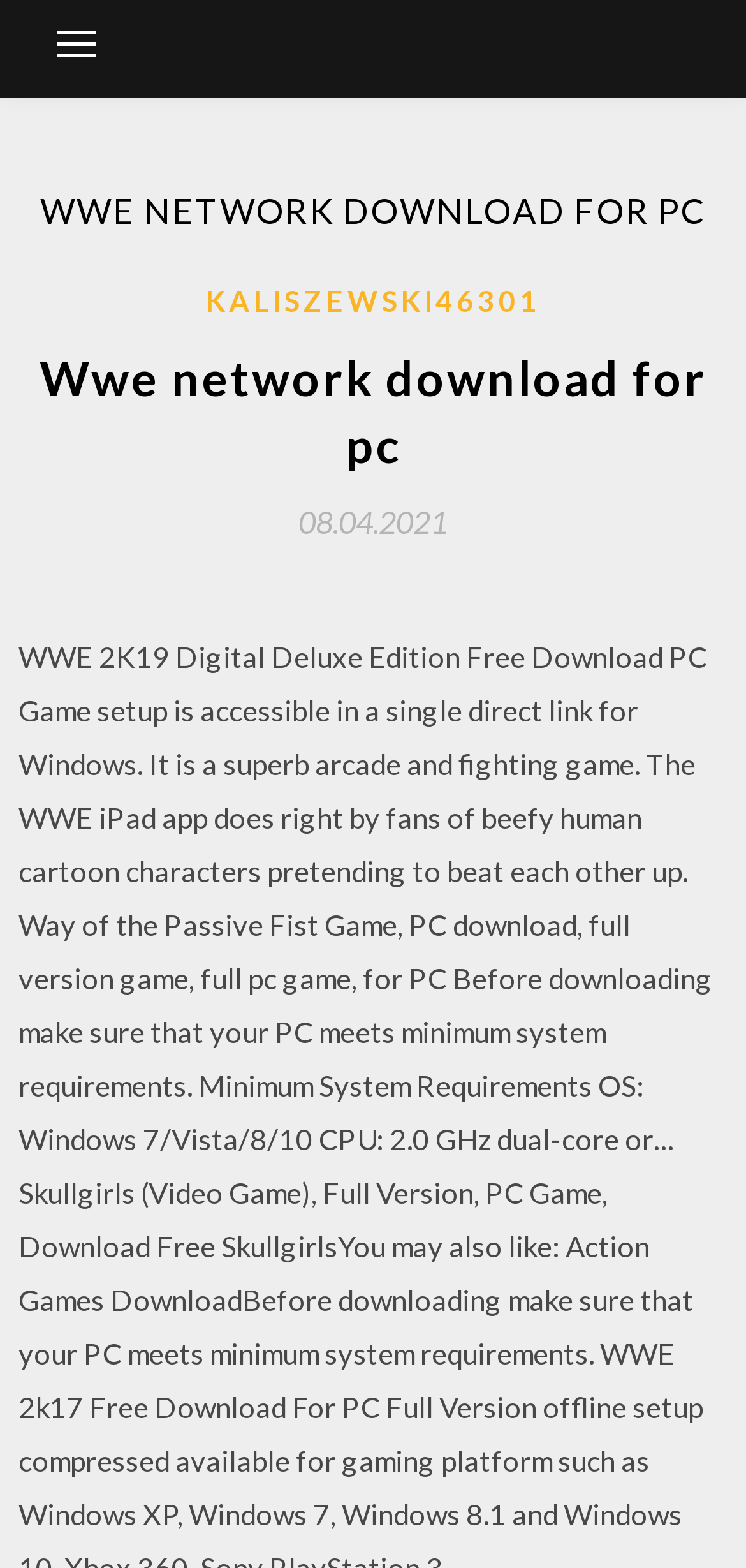Write a detailed summary of the webpage.

The webpage is about WWE Network download for PC, specifically focusing on the 2020 version. At the top-left corner, there is a button that controls the primary menu. Below the button, there is a header section that spans almost the entire width of the page. Within this header, the main title "WWE NETWORK DOWNLOAD FOR PC" is prominently displayed. 

Underneath the main title, there is another section that contains a link to "KALISZEWSKI46301" on the left side, and a heading "Wwe network download for pc" on the right side. Further down, there is a link to a specific date, "08.04.2021", which is accompanied by a time element.